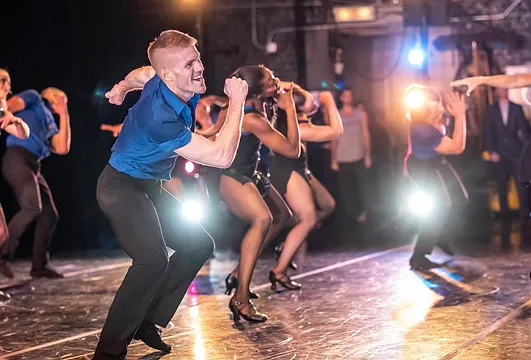How many dancers are on stage?
Using the image as a reference, answer with just one word or a short phrase.

Multiple